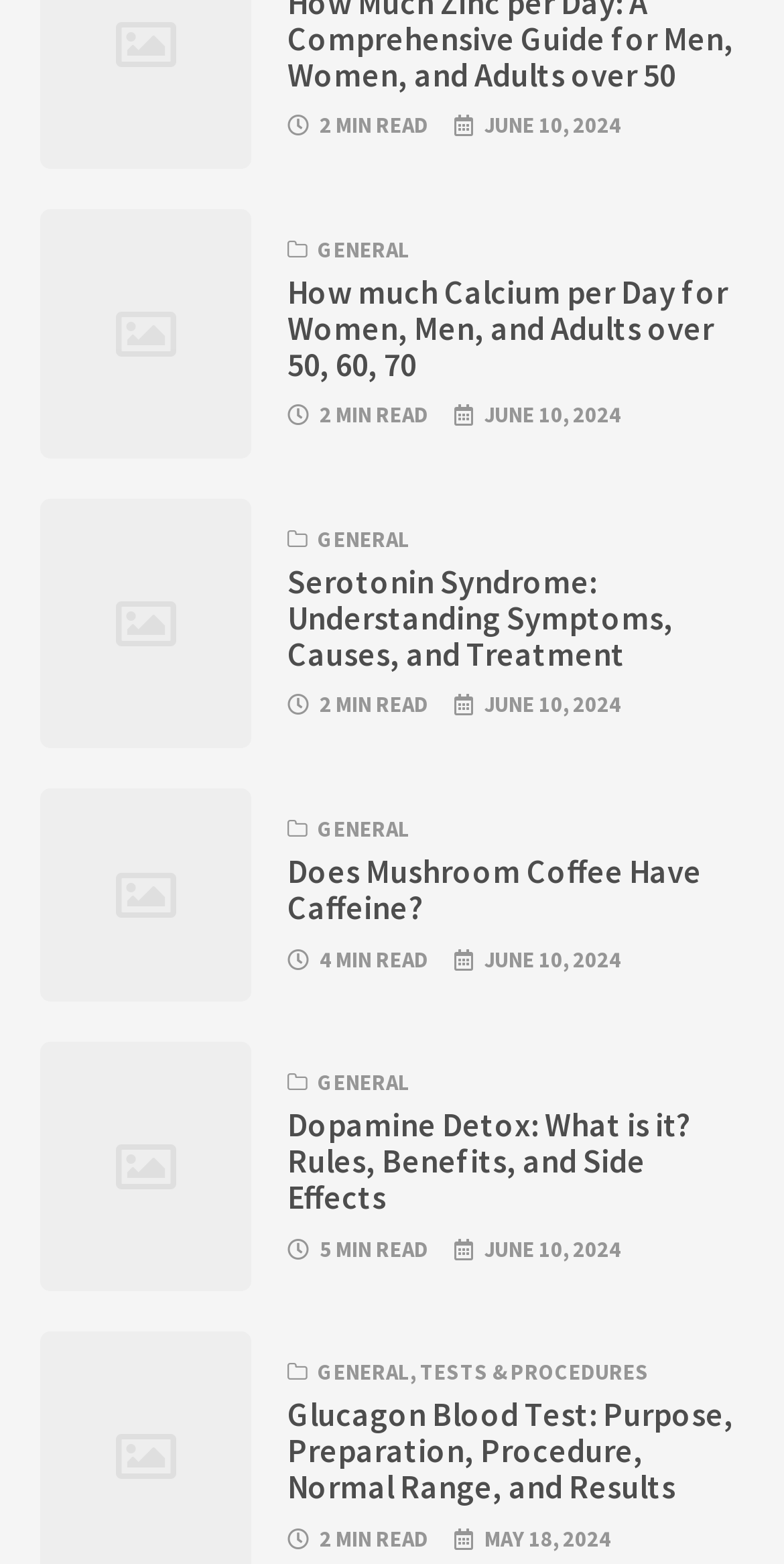Identify the bounding box for the UI element that is described as follows: "Tests & Procedures".

[0.536, 0.868, 0.828, 0.886]